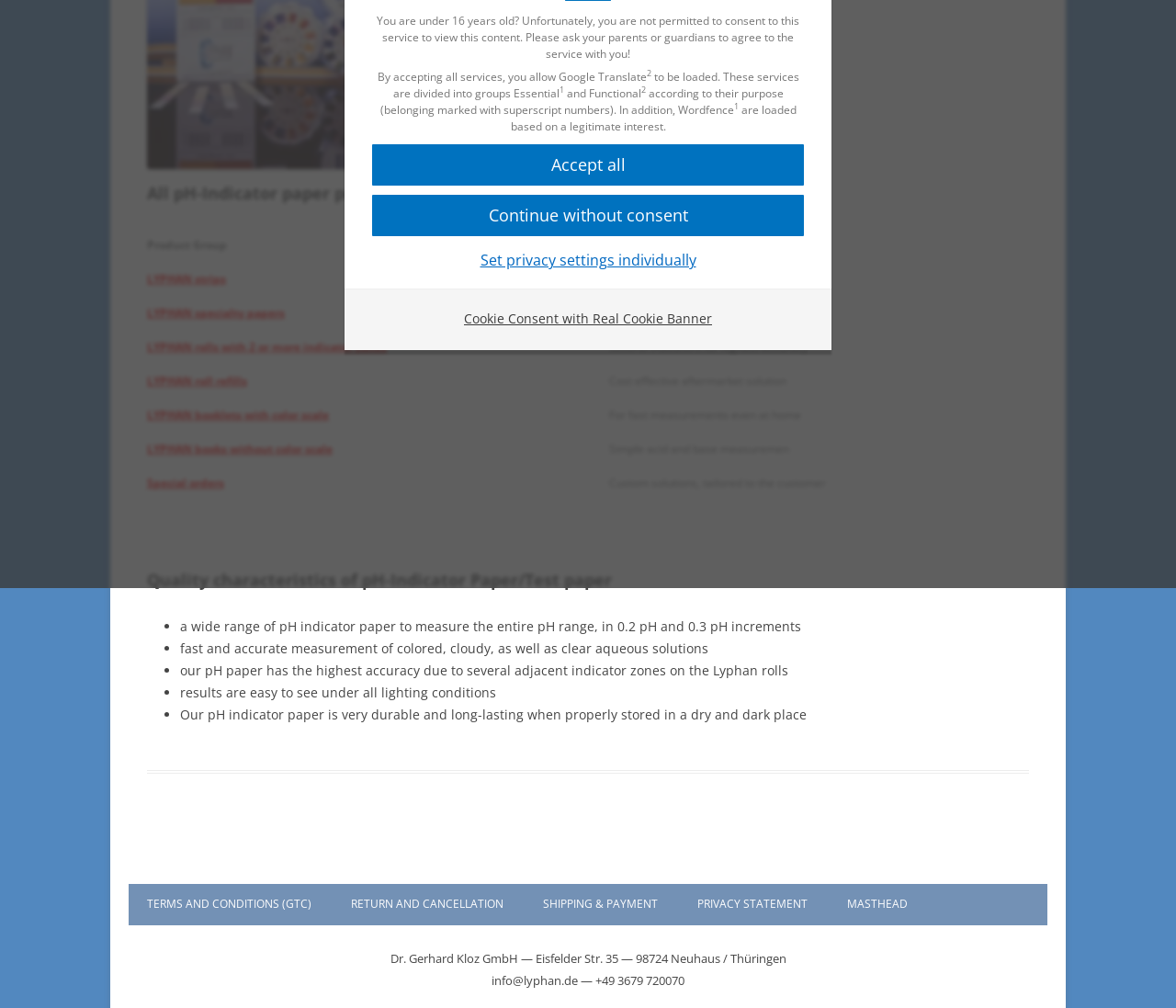Using the description "Shipping & Payment", locate and provide the bounding box of the UI element.

[0.462, 0.877, 0.559, 0.918]